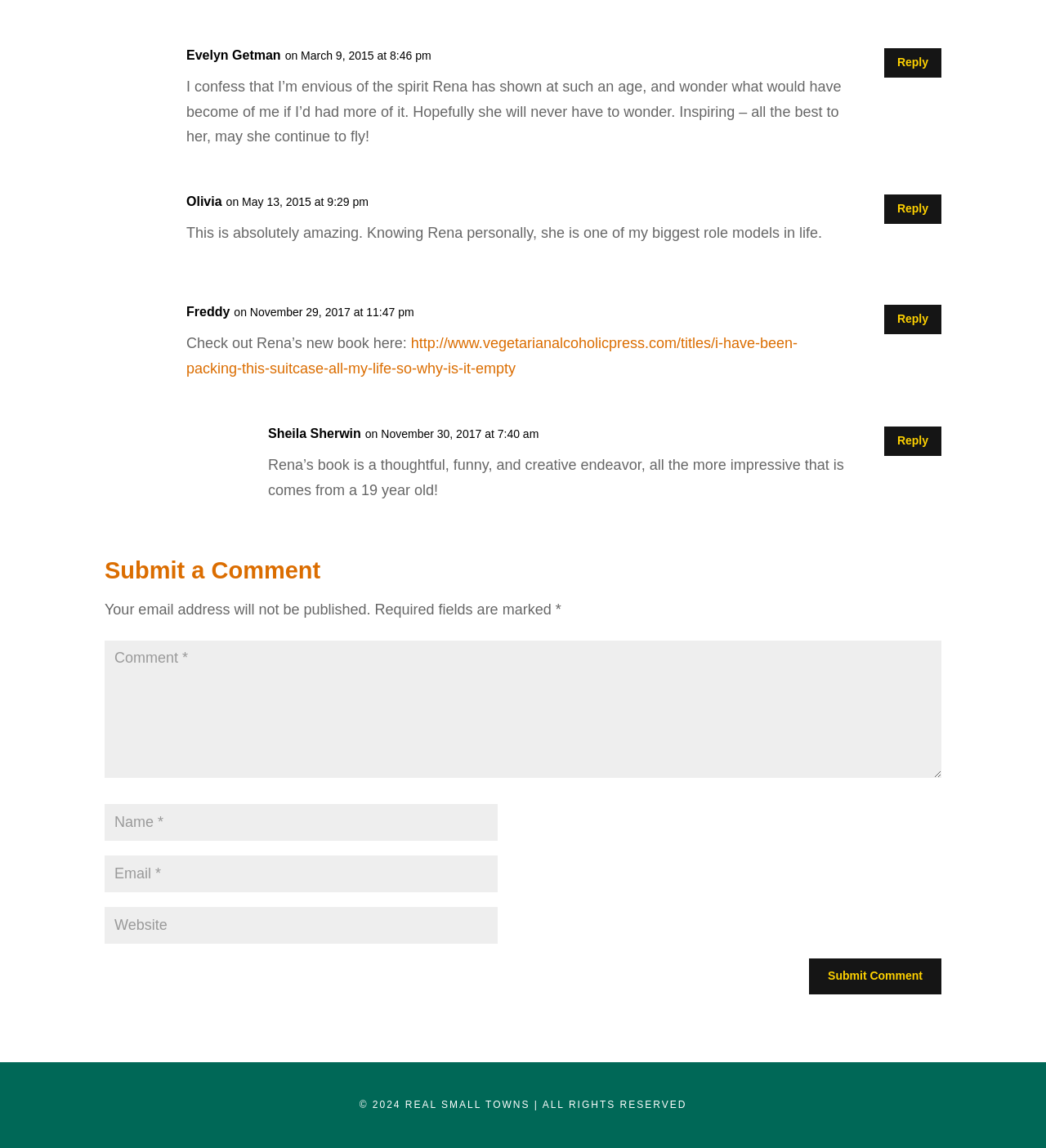What is the URL in Freddy's comment?
Use the image to answer the question with a single word or phrase.

http://www.vegetarianalcoholicpress.com/titles/i-have-been-packing-this-suitcase-all-my-life-so-why-is-it-empty